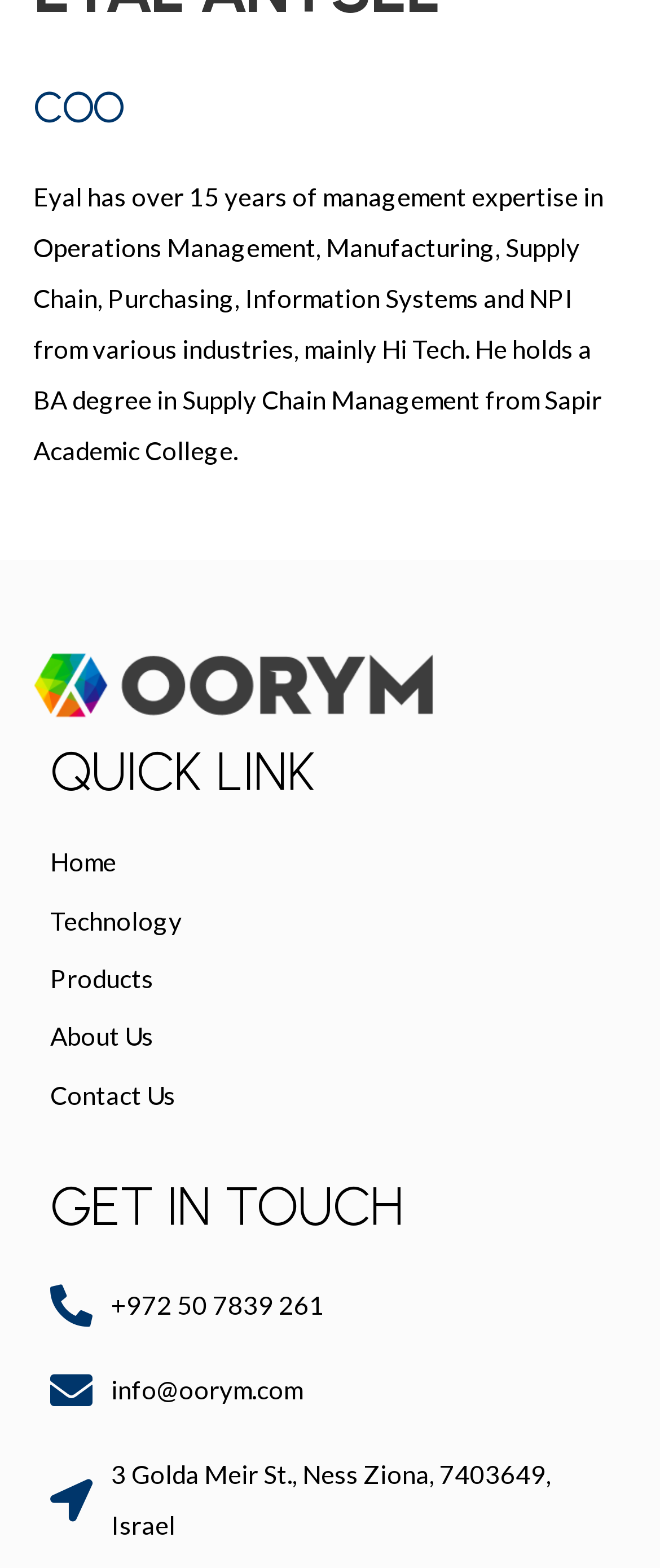What is the name of the person with management expertise?
Based on the visual details in the image, please answer the question thoroughly.

The answer can be found in the StaticText element with the OCR text 'Eyal has over 15 years of management expertise...'. This text is located at the top of the webpage, indicating that Eyal is the person being described.